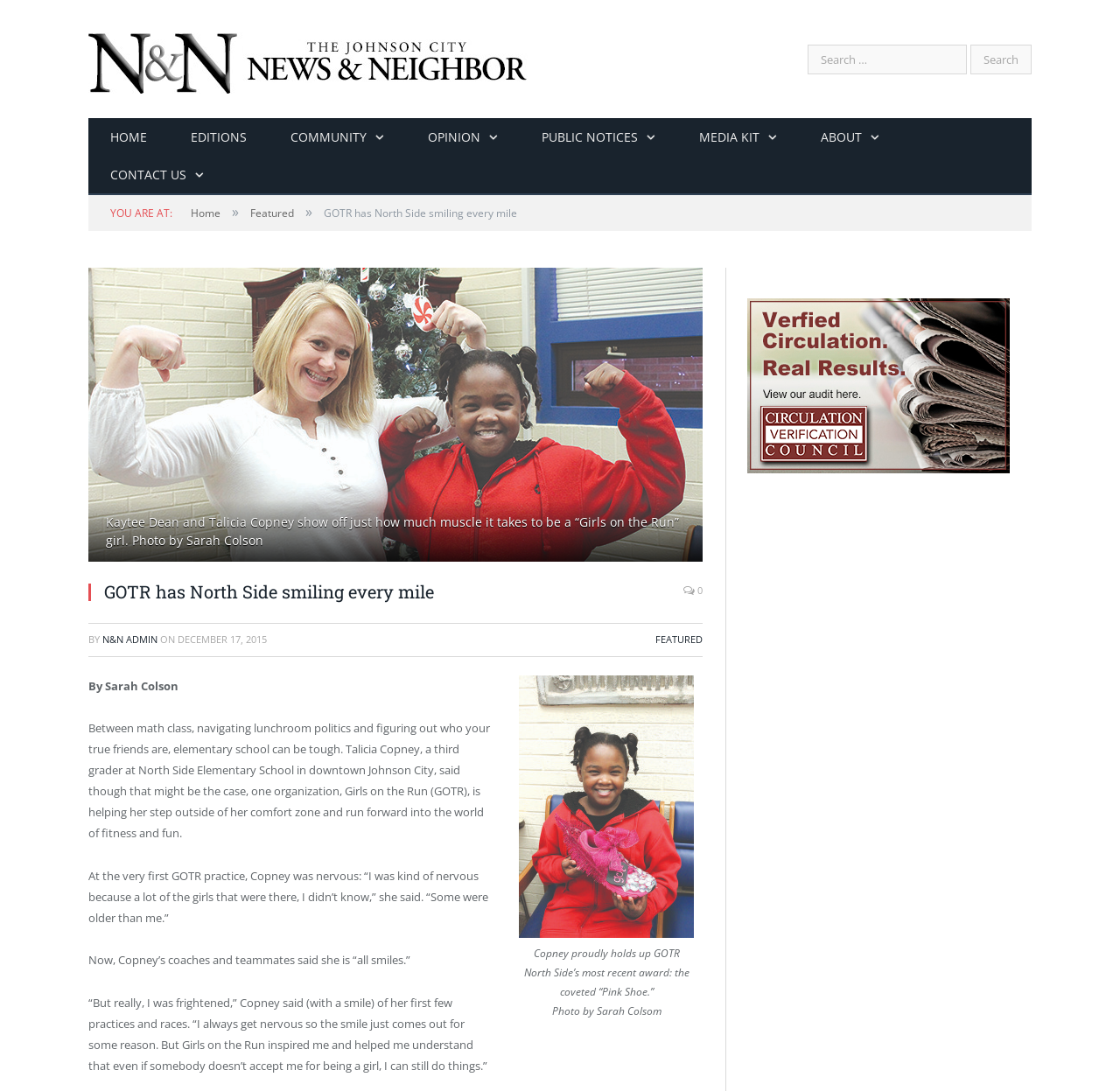Identify the bounding box of the UI element described as follows: "parent_node: Search for: value="Search"". Provide the coordinates as four float numbers in the range of 0 to 1 [left, top, right, bottom].

[0.866, 0.041, 0.921, 0.068]